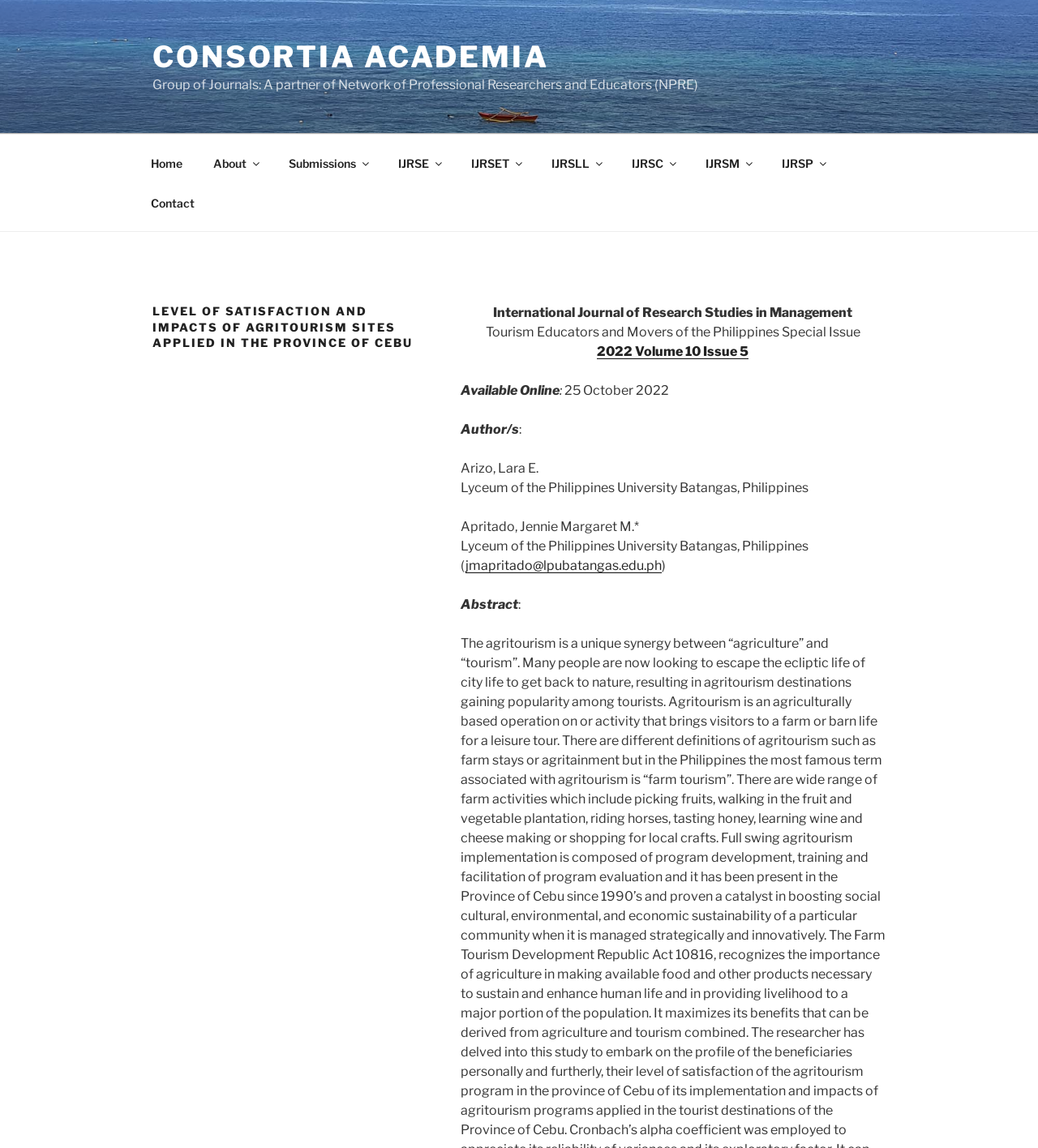Please locate the bounding box coordinates of the element that should be clicked to achieve the given instruction: "Click CONSORTIA ACADEMIA".

[0.147, 0.034, 0.529, 0.065]